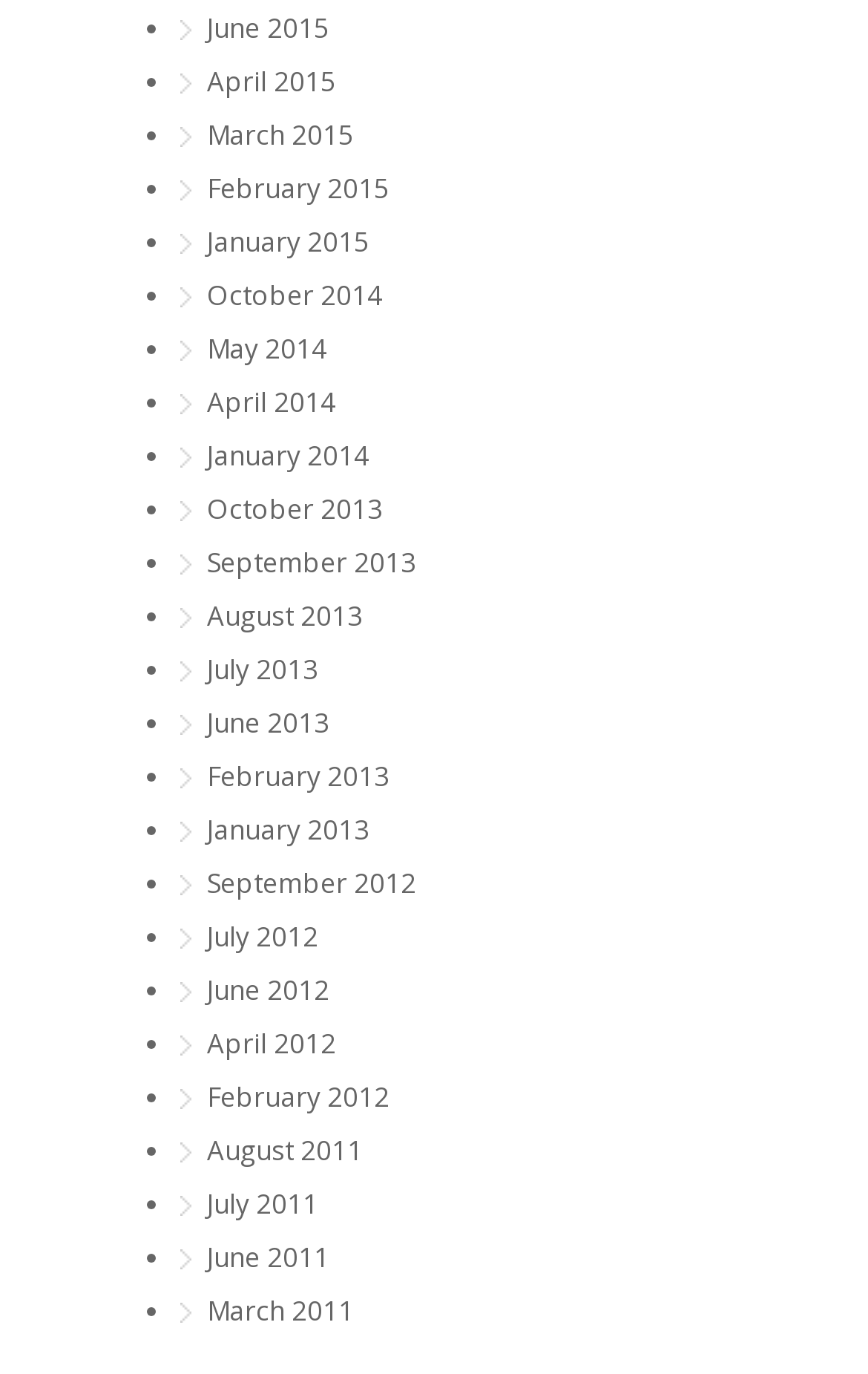Please indicate the bounding box coordinates for the clickable area to complete the following task: "View June 2015". The coordinates should be specified as four float numbers between 0 and 1, i.e., [left, top, right, bottom].

[0.238, 0.006, 0.885, 0.035]